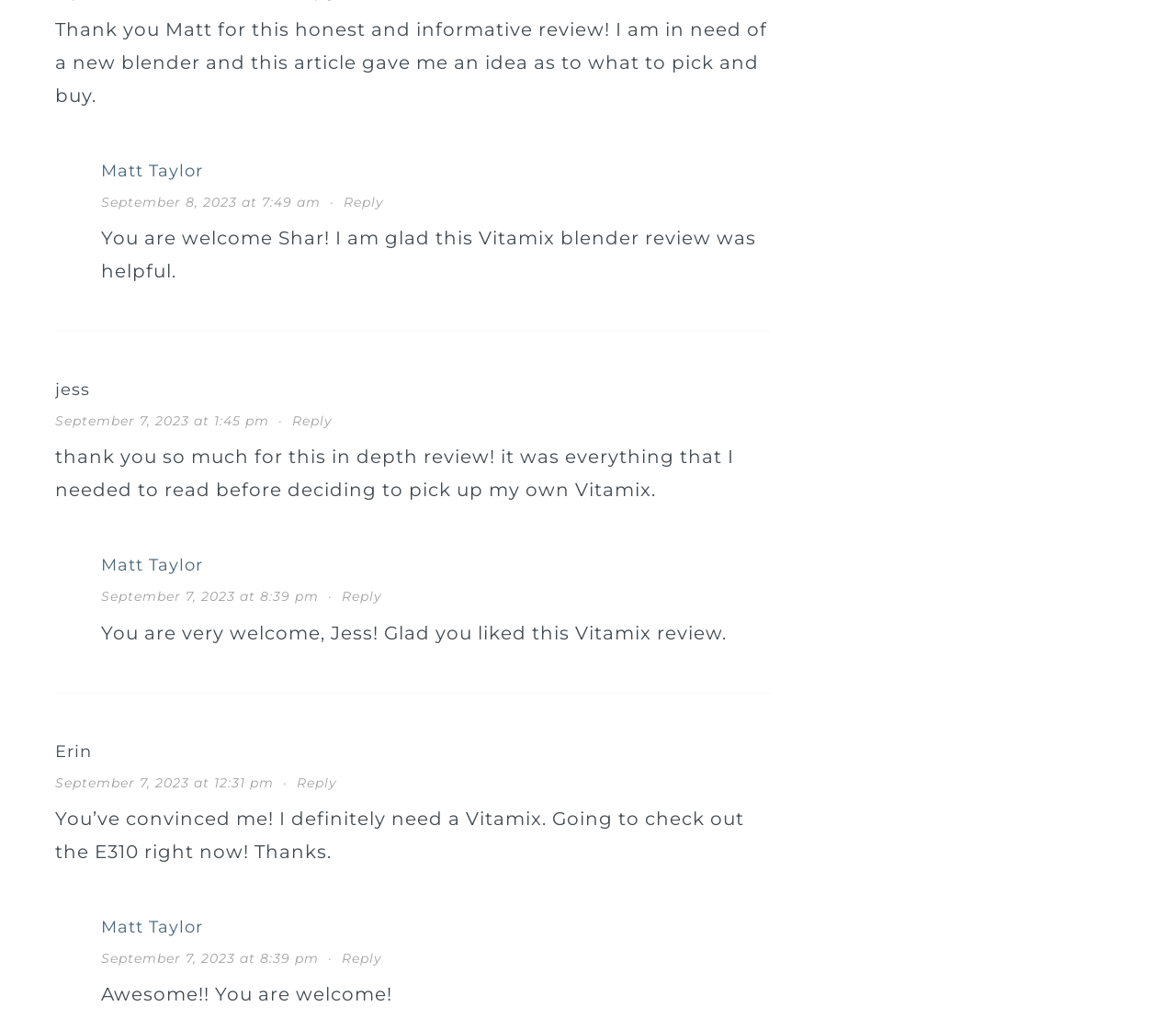How many users have commented? Look at the image and give a one-word or short phrase answer.

3